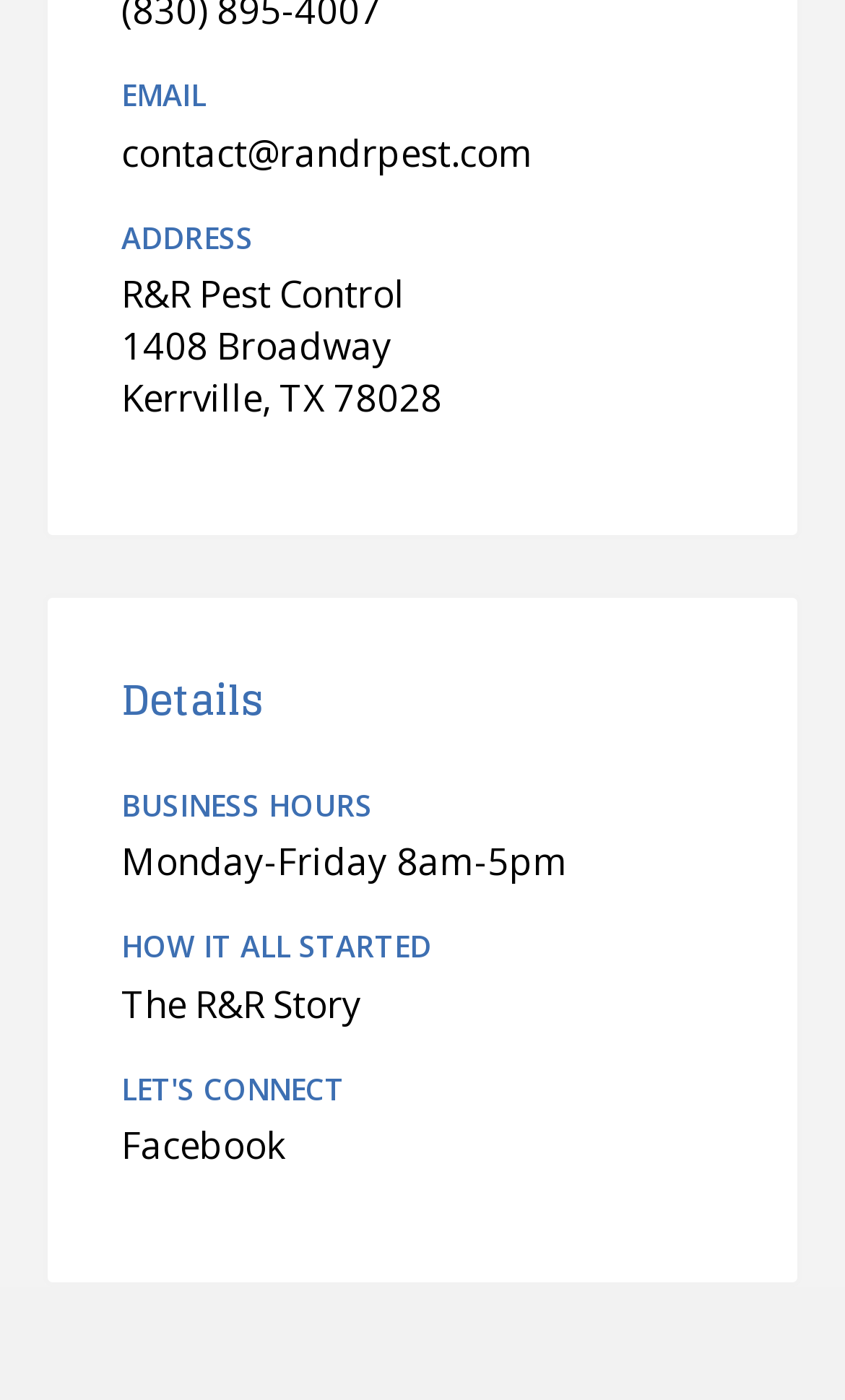Based on the provided description, "1408 Broadway", find the bounding box of the corresponding UI element in the screenshot.

[0.144, 0.229, 0.464, 0.265]